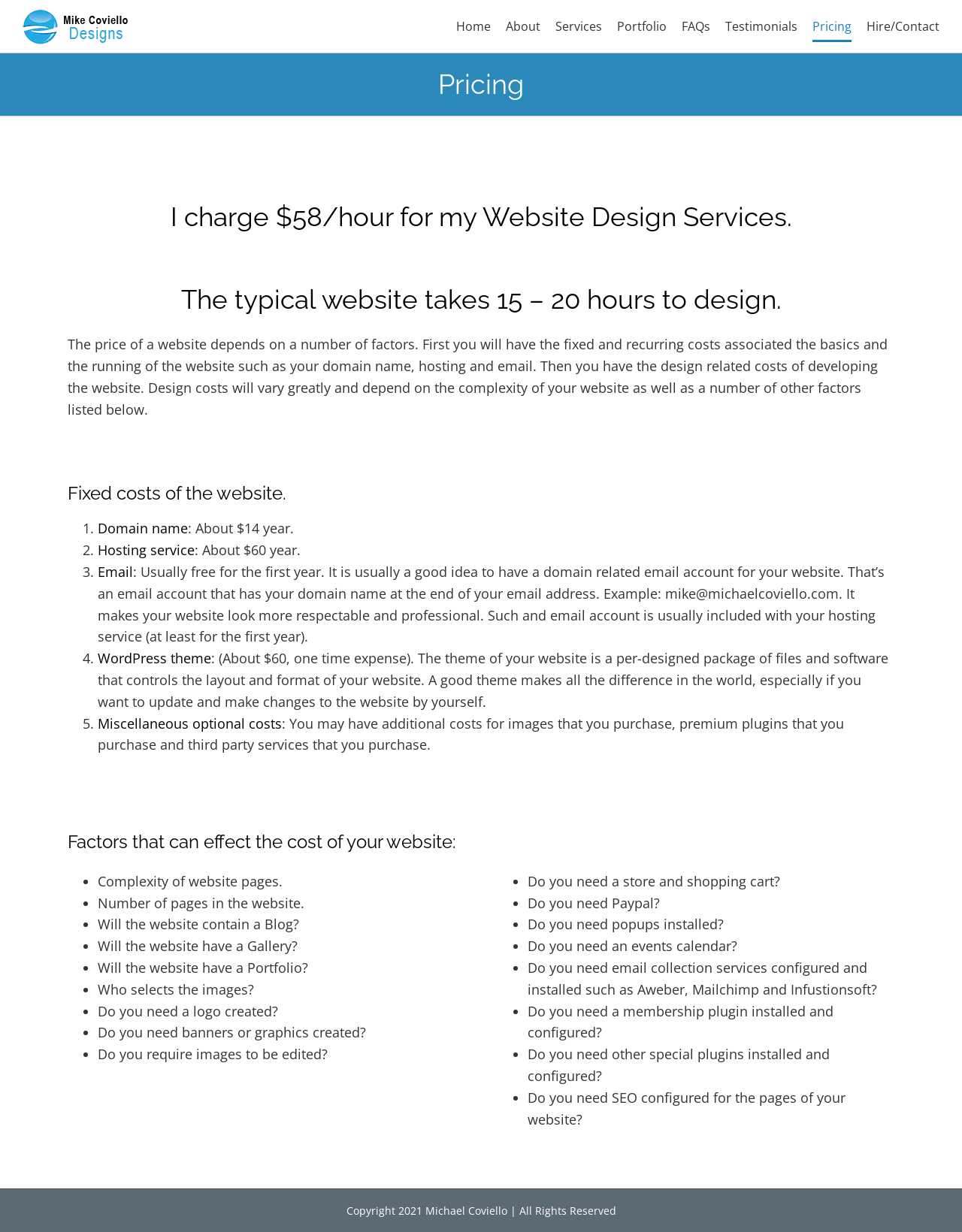Can you provide the bounding box coordinates for the element that should be clicked to implement the instruction: "Click the 'Home' link"?

[0.474, 0.0, 0.51, 0.043]